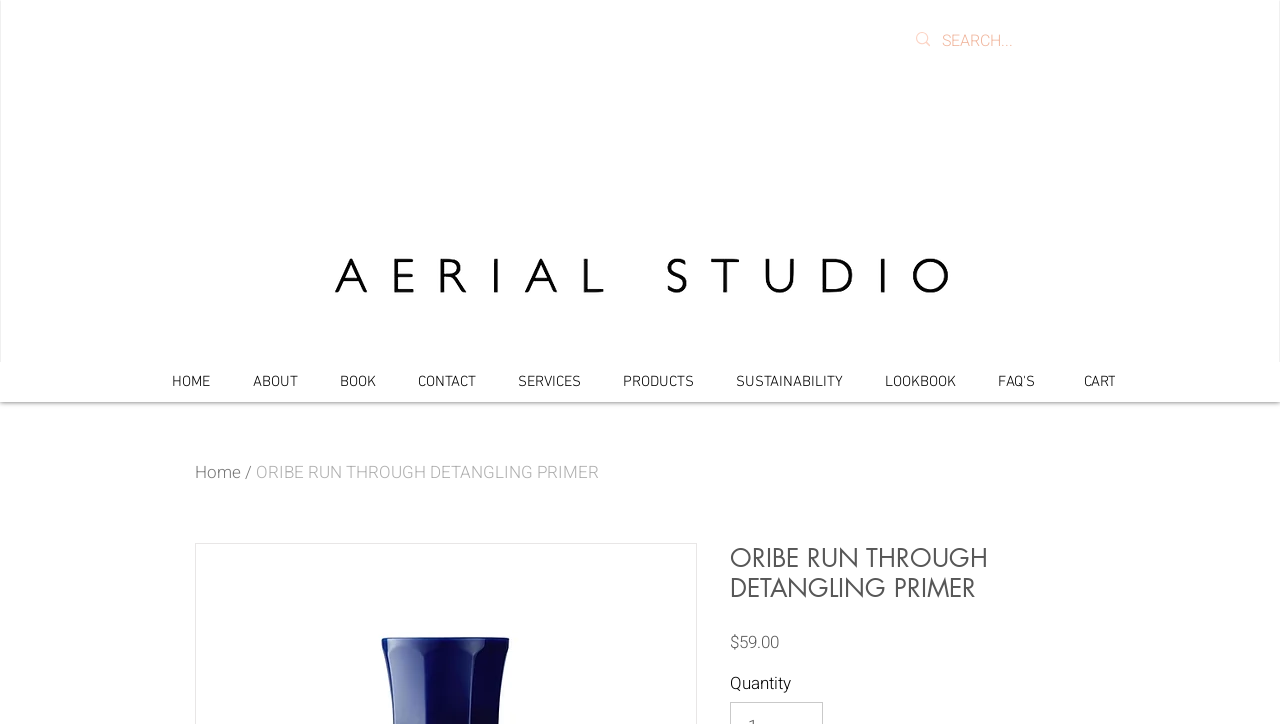Identify and provide the bounding box coordinates of the UI element described: "Burner Phones". The coordinates should be formatted as [left, top, right, bottom], with each number being a float between 0 and 1.

None